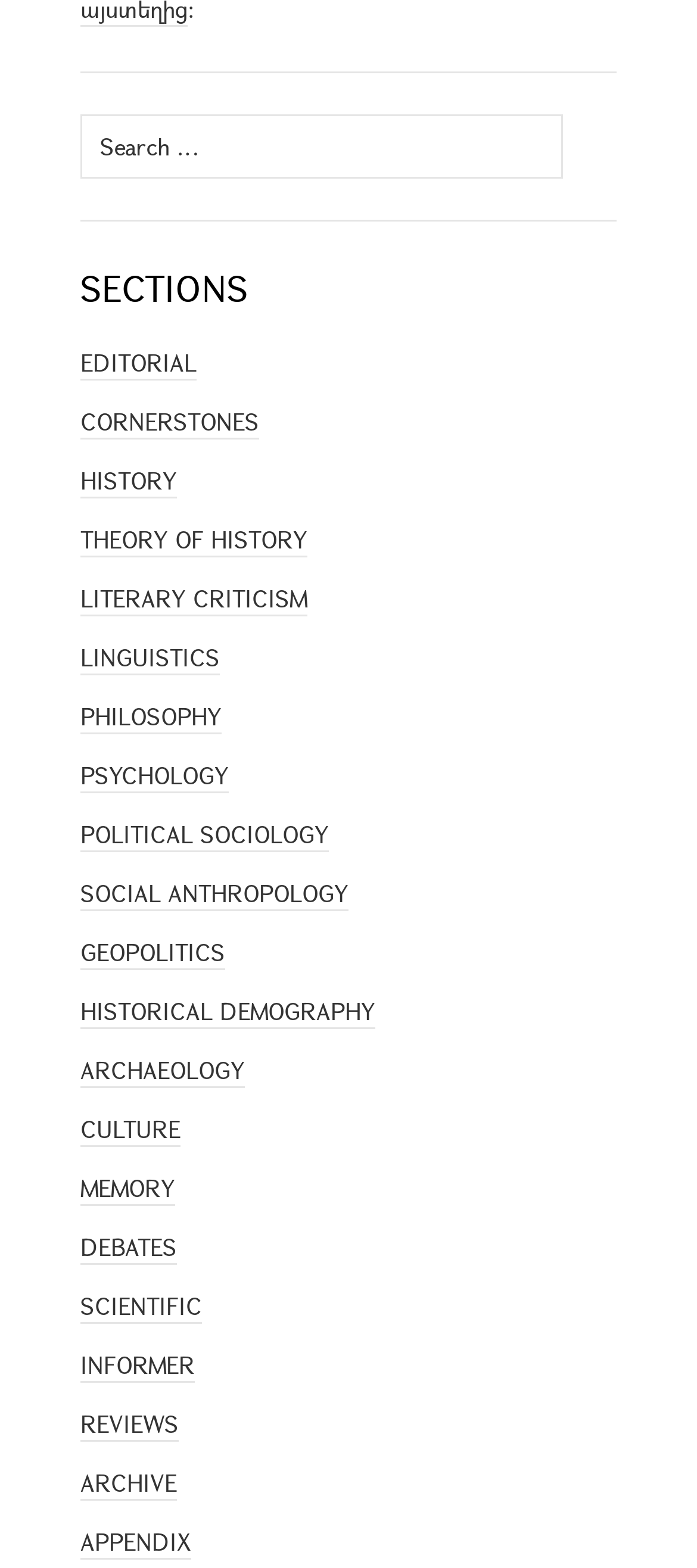Determine the bounding box coordinates of the section I need to click to execute the following instruction: "Learn about PHILOSOPHY". Provide the coordinates as four float numbers between 0 and 1, i.e., [left, top, right, bottom].

[0.115, 0.446, 0.318, 0.468]